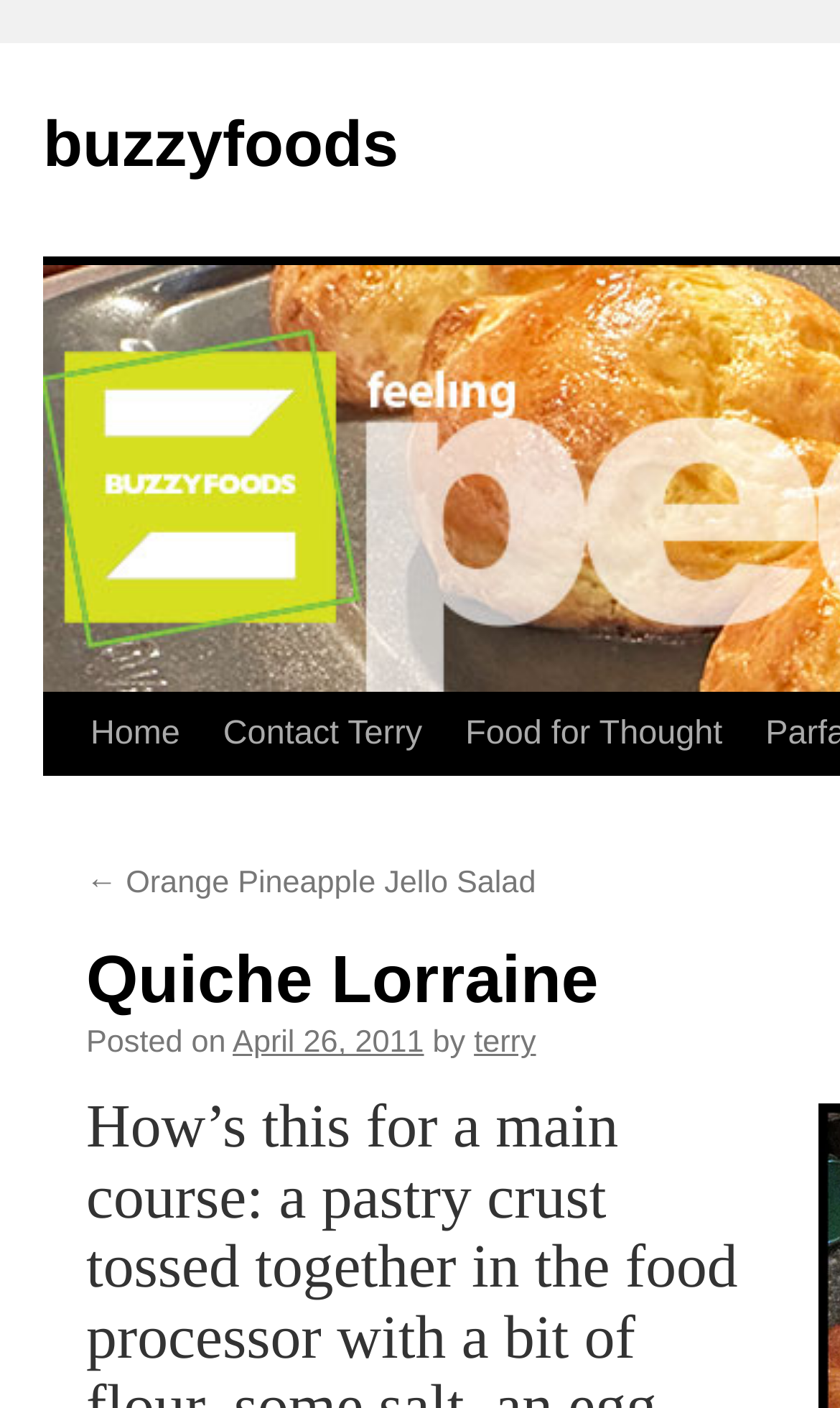Find and specify the bounding box coordinates that correspond to the clickable region for the instruction: "view contact information".

[0.24, 0.493, 0.528, 0.551]